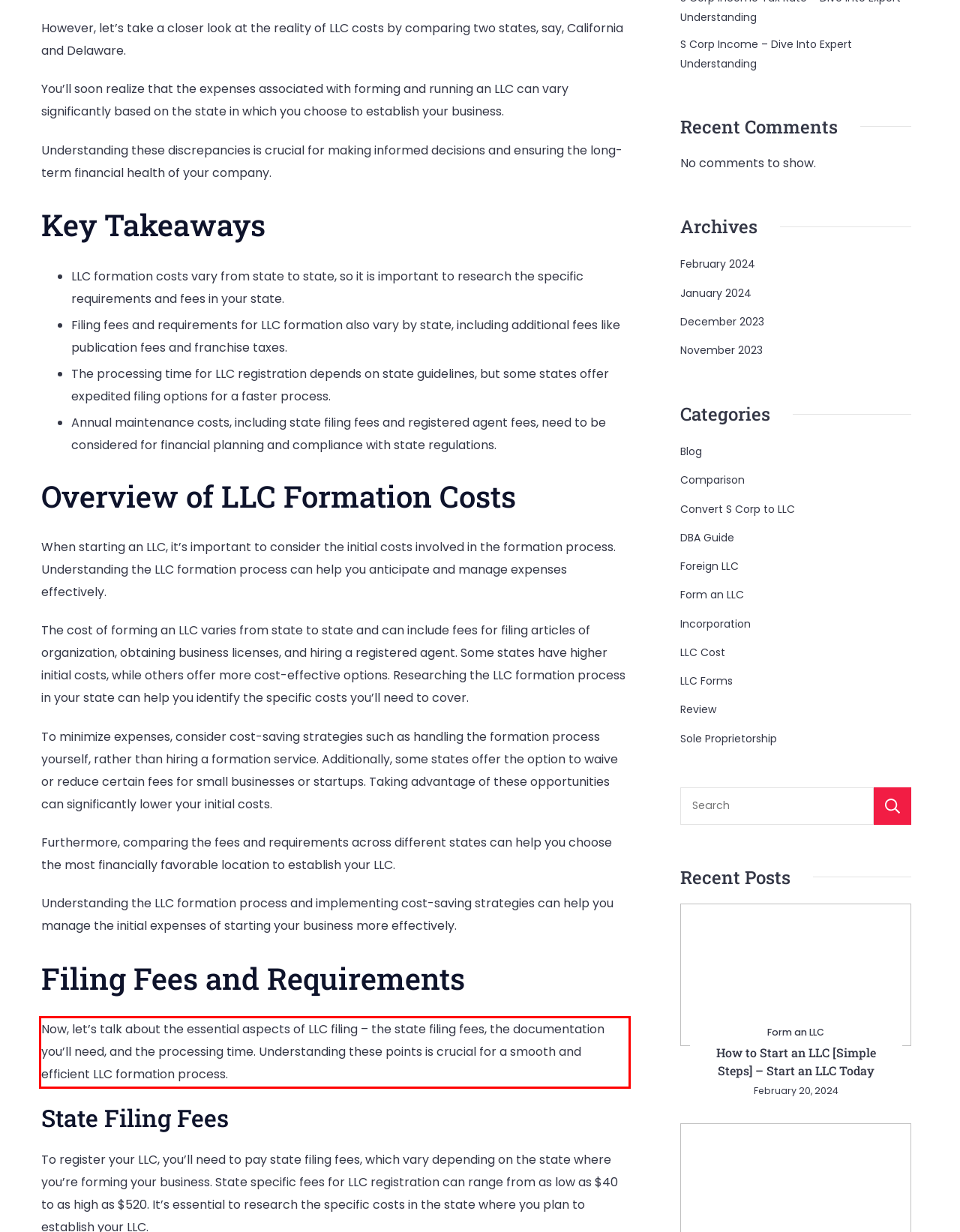Analyze the red bounding box in the provided webpage screenshot and generate the text content contained within.

Now, let’s talk about the essential aspects of LLC filing – the state filing fees, the documentation you’ll need, and the processing time. Understanding these points is crucial for a smooth and efficient LLC formation process.